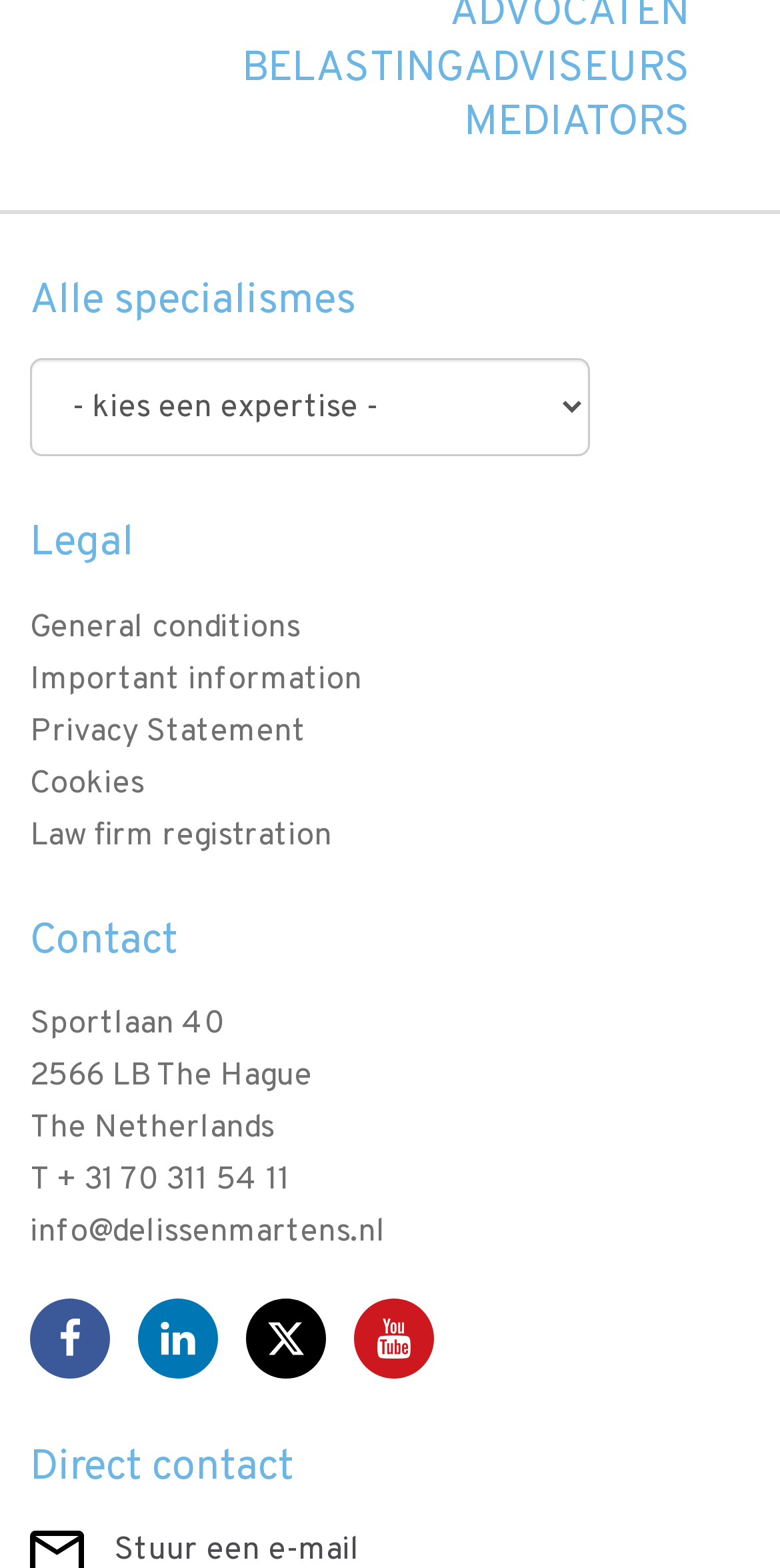Locate the coordinates of the bounding box for the clickable region that fulfills this instruction: "Select an option from the combobox".

[0.038, 0.229, 0.756, 0.291]